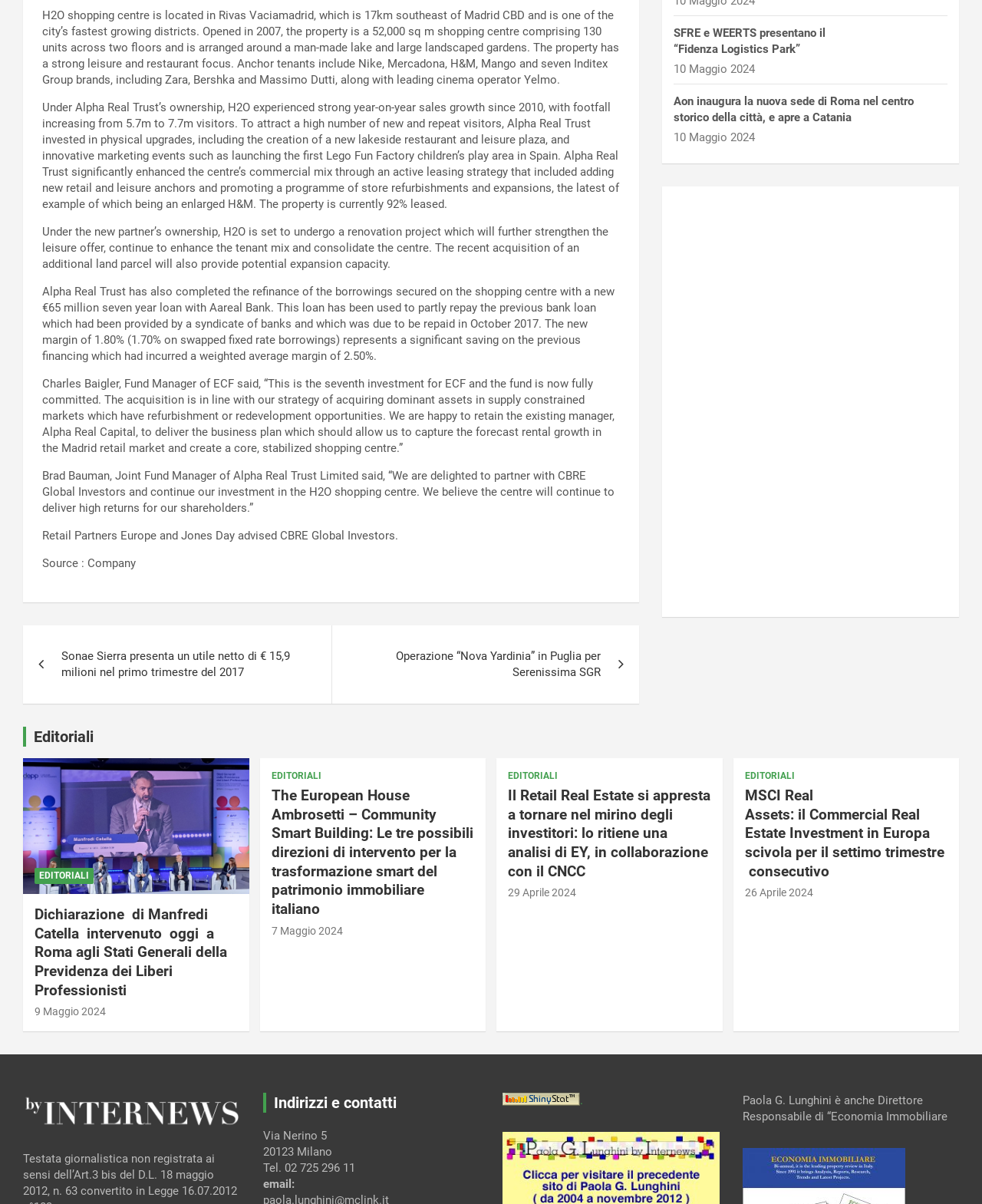Show the bounding box coordinates for the HTML element as described: "Editoriali".

[0.517, 0.639, 0.568, 0.65]